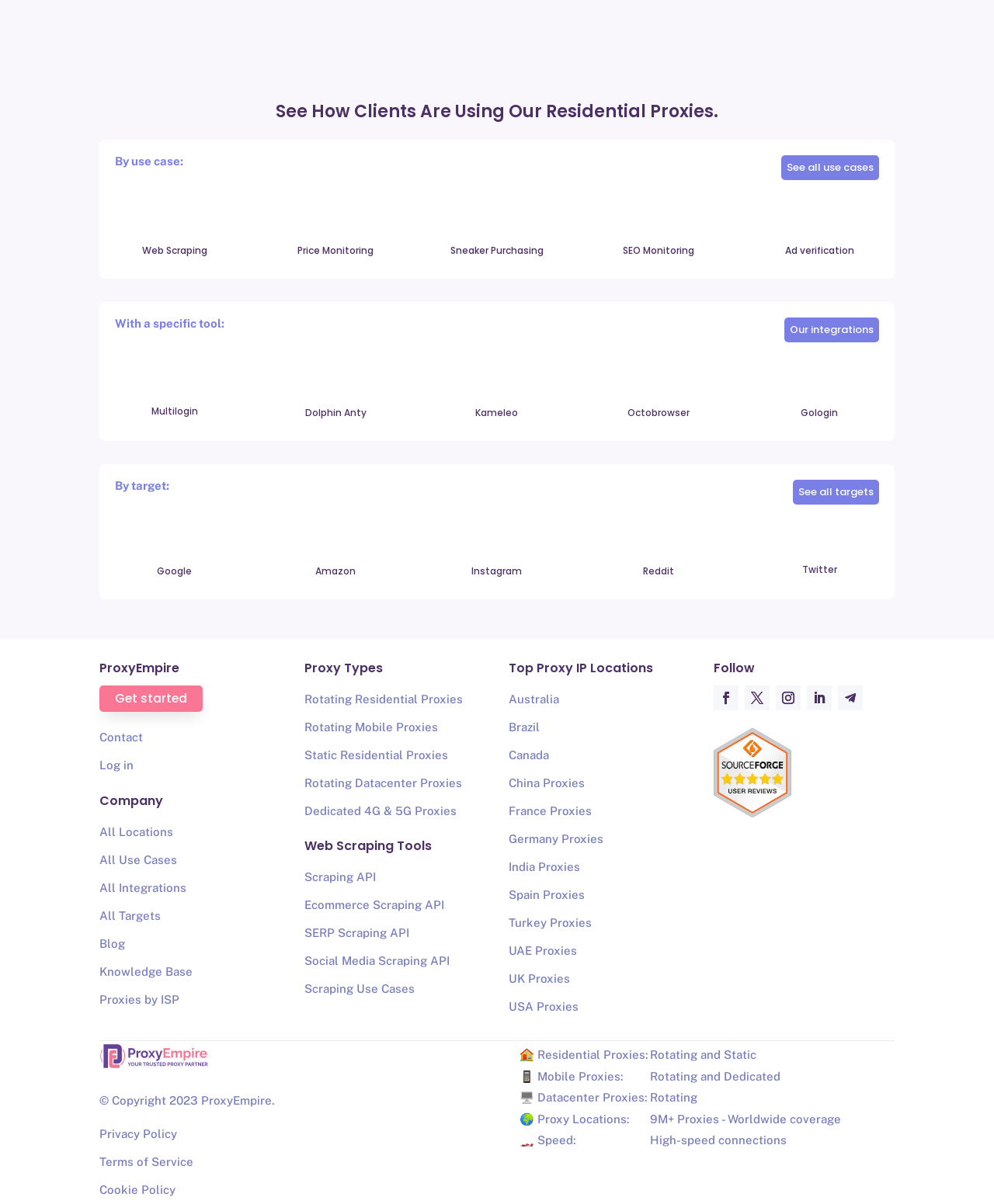Find the bounding box coordinates for the element that must be clicked to complete the instruction: "Learn about 'Multilogin'". The coordinates should be four float numbers between 0 and 1, indicated as [left, top, right, bottom].

[0.152, 0.336, 0.199, 0.347]